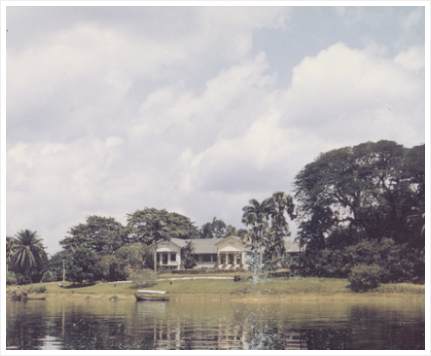Explain the details of the image comprehensively.

The image showcases a picturesque scene of a tranquil riverbank, featuring a large, elegant house set against a backdrop of lush greenery. The residence is characterized by its colonial architecture, with a prominent porch and large windows that create a welcoming atmosphere. Surrounding the house are tall trees and tropical plants, enhancing the idyllic setting. In the foreground, the calm waters of the river mirror the sky, which is dotted with fluffy clouds, creating a serene ambiance. A small boat is anchored nearby, suggesting leisure activities amidst this peaceful landscape. This scene reflects a harmonious blend of nature and architecture, providing a glimpse into a tranquil life by the water.